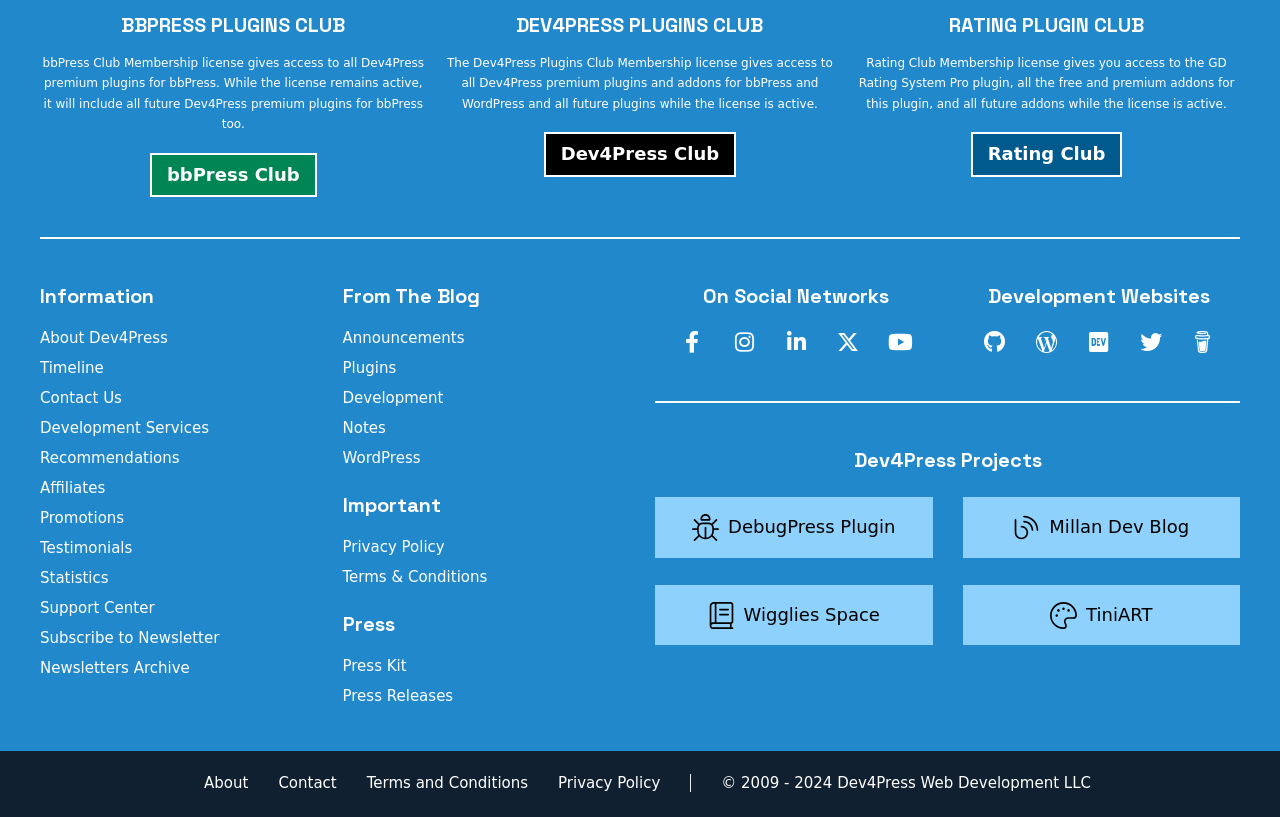Please find the bounding box coordinates of the element that needs to be clicked to perform the following instruction: "Read about the 'Dev4Press Plugins Club Membership'". The bounding box coordinates should be four float numbers between 0 and 1, represented as [left, top, right, bottom].

[0.349, 0.069, 0.651, 0.136]